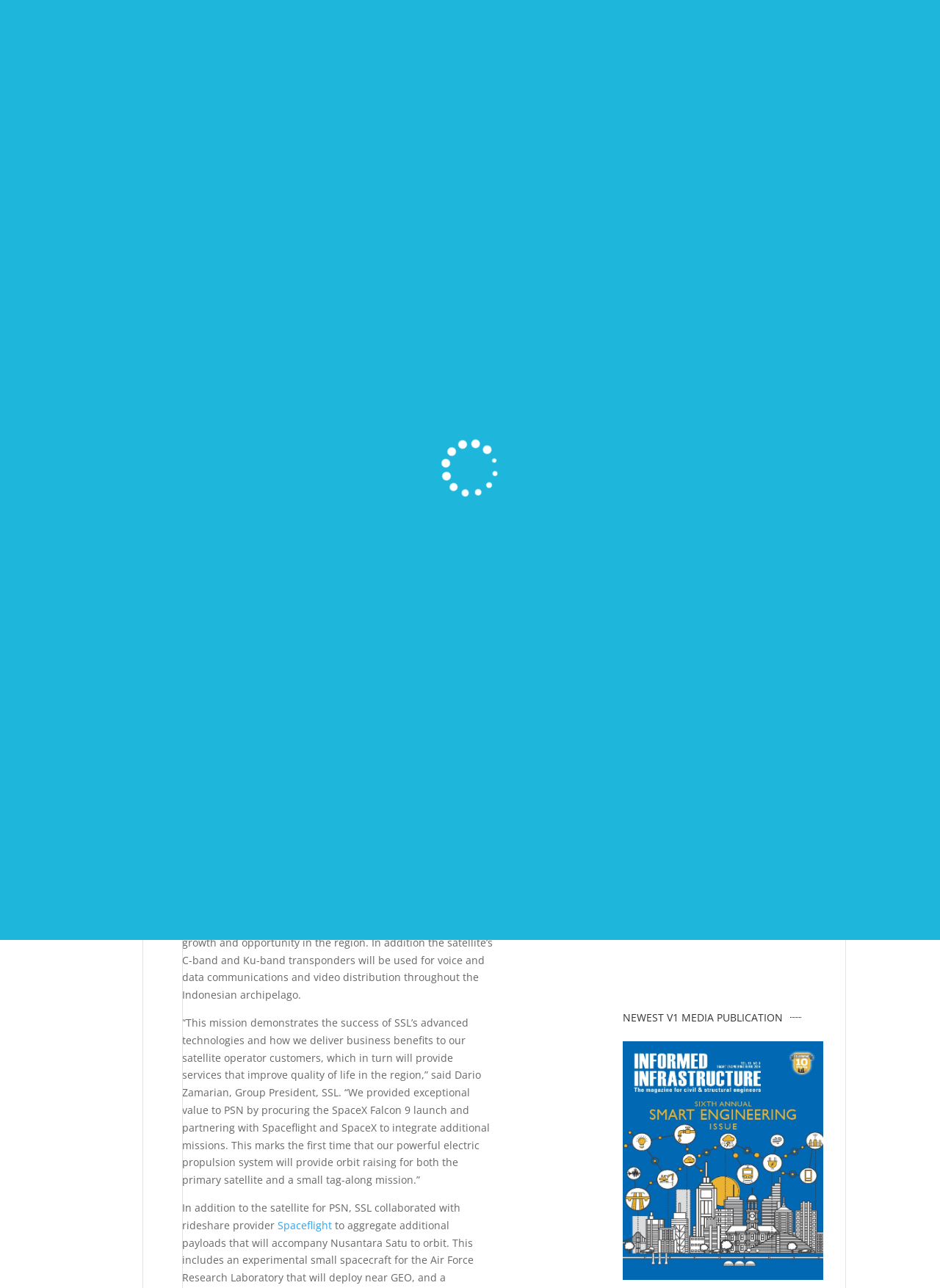What is the purpose of the Nusantara Satu satellite?
Please respond to the question with a detailed and informative answer.

The answer can be found in the paragraph that starts with 'Nusantara Satu is a multi-mission satellite...' where it is mentioned that the satellite will provide reliable, broad-based and affordable broadband to fuel economic growth and opportunity in the region.